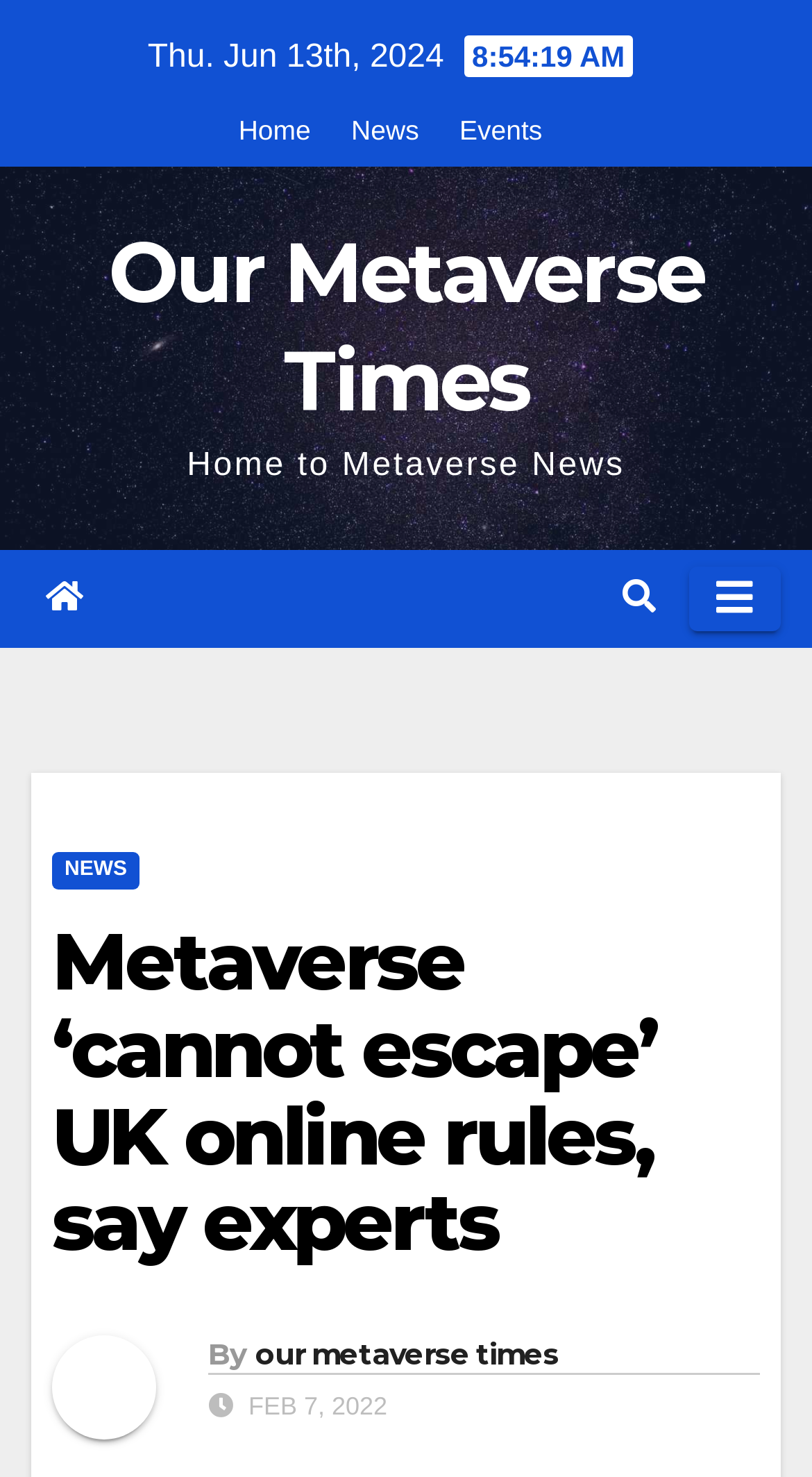What is the category of the news article?
Please elaborate on the answer to the question with detailed information.

I found the link 'NEWS' in the navigation menu, which suggests that the current news article belongs to this category.